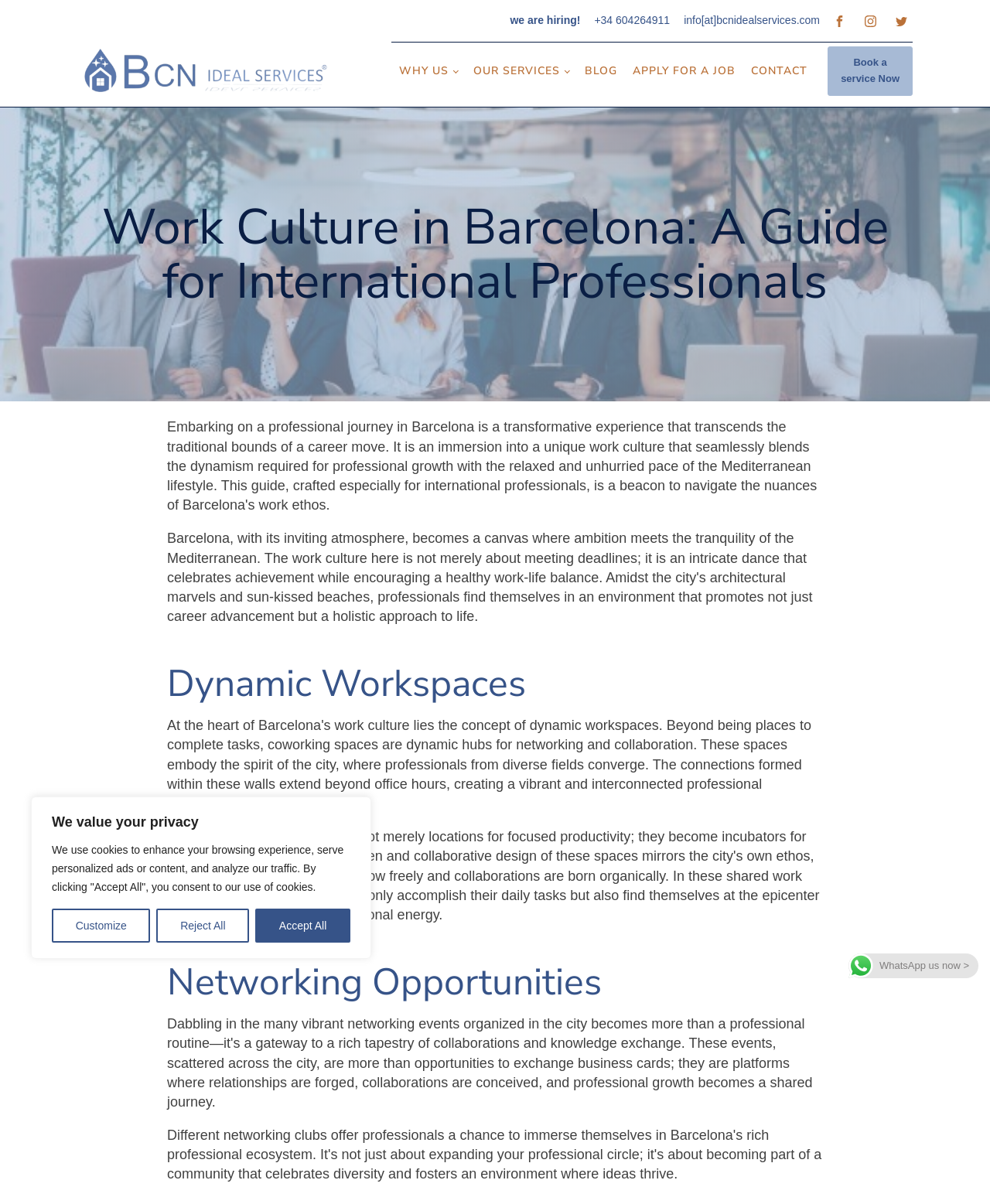Please predict the bounding box coordinates of the element's region where a click is necessary to complete the following instruction: "Read the Drone720X review". The coordinates should be represented by four float numbers between 0 and 1, i.e., [left, top, right, bottom].

None